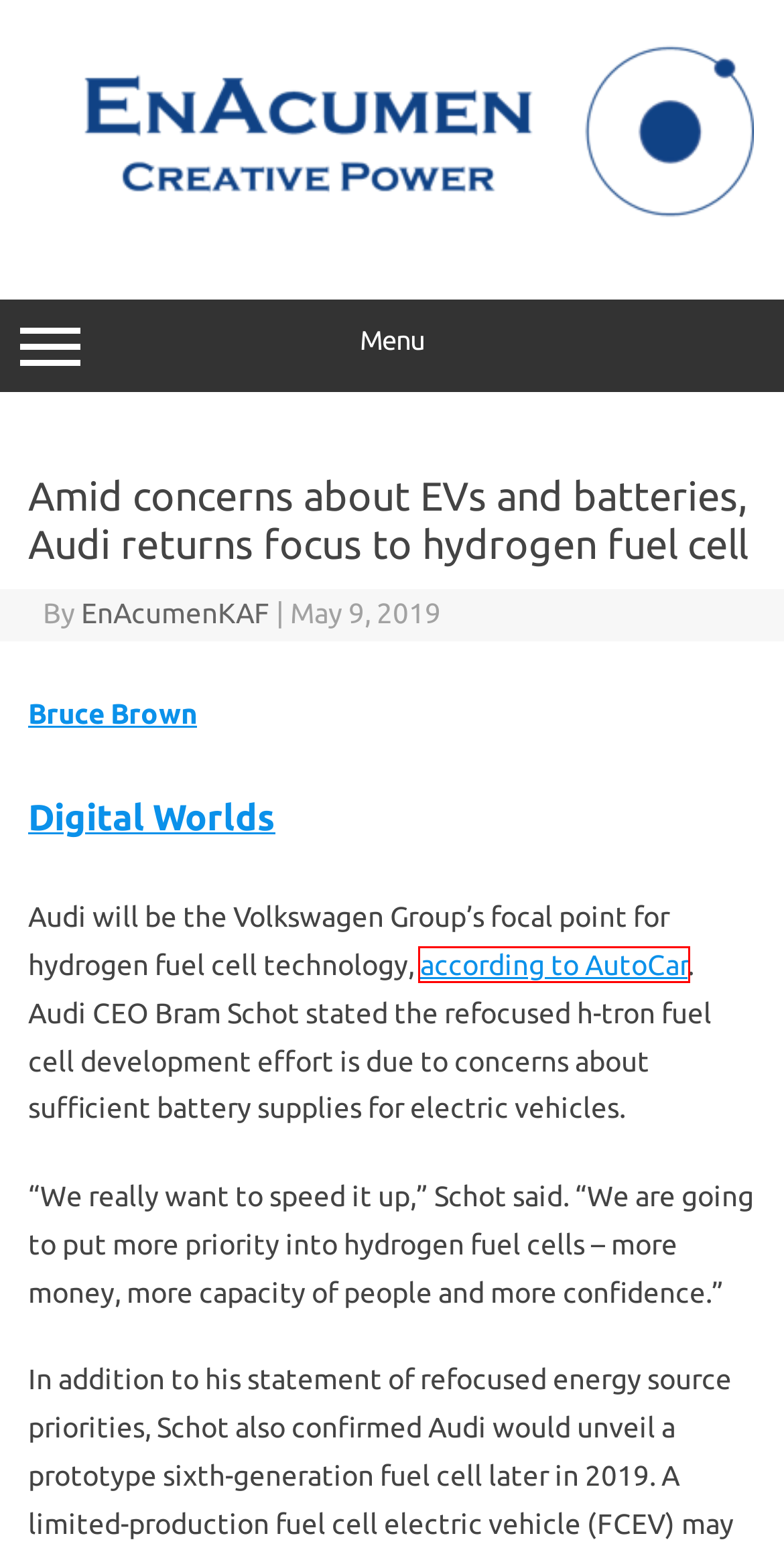Observe the screenshot of a webpage with a red bounding box highlighting an element. Choose the webpage description that accurately reflects the new page after the element within the bounding box is clicked. Here are the candidates:
A. Fuel cells for combined heat and power - EnAcumen Ltd
B. Hydrogen and Fuel Cells - EnAcumen Ltd
C. Contact us - EnAcumen Ltd
D. Home - EnAcumen Ltd
E. BEIS committee chair to present bill for net-zero goal - EnAcumen Ltd
F. About us - EnAcumen Ltd
G. Audi renews hydrogen powertrain development scheme | Autocar
H. Automotive Archives - EnAcumen Ltd

G